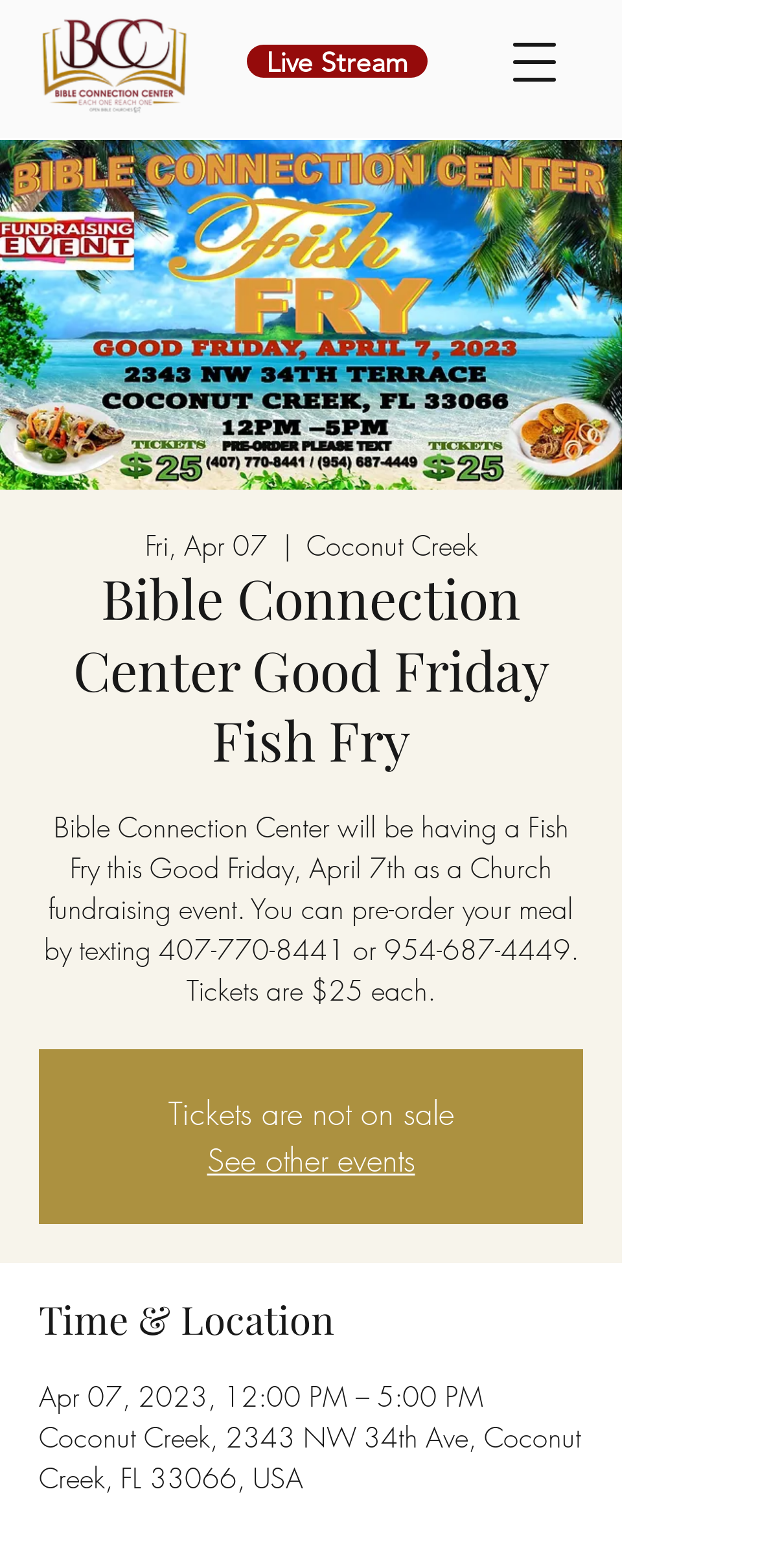Return the bounding box coordinates of the UI element that corresponds to this description: "See other events". The coordinates must be given as four float numbers in the range of 0 and 1, [left, top, right, bottom].

[0.273, 0.727, 0.547, 0.754]